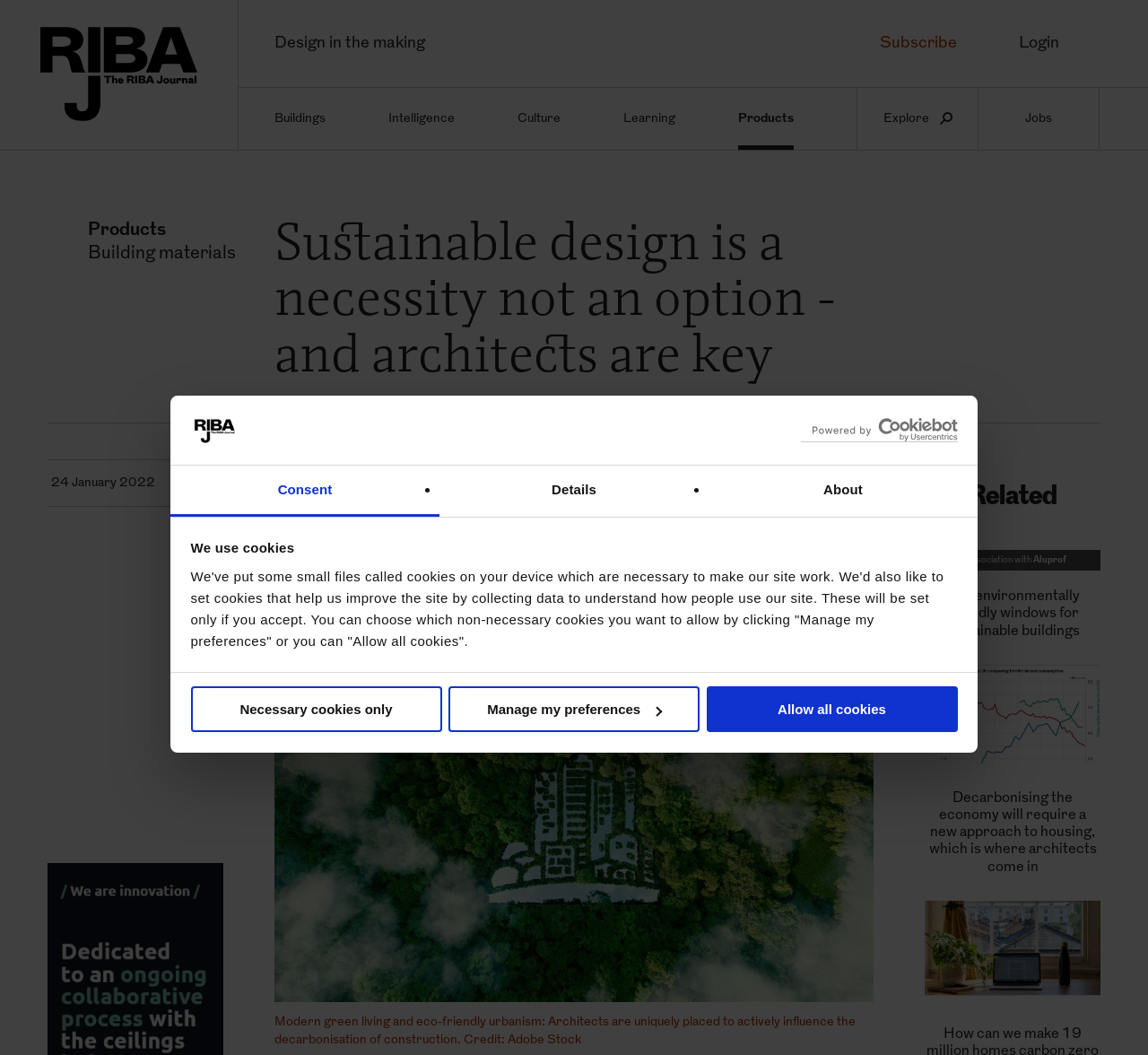Can you determine the bounding box coordinates of the area that needs to be clicked to fulfill the following instruction: "Click the 'Facebook-f' icon"?

None